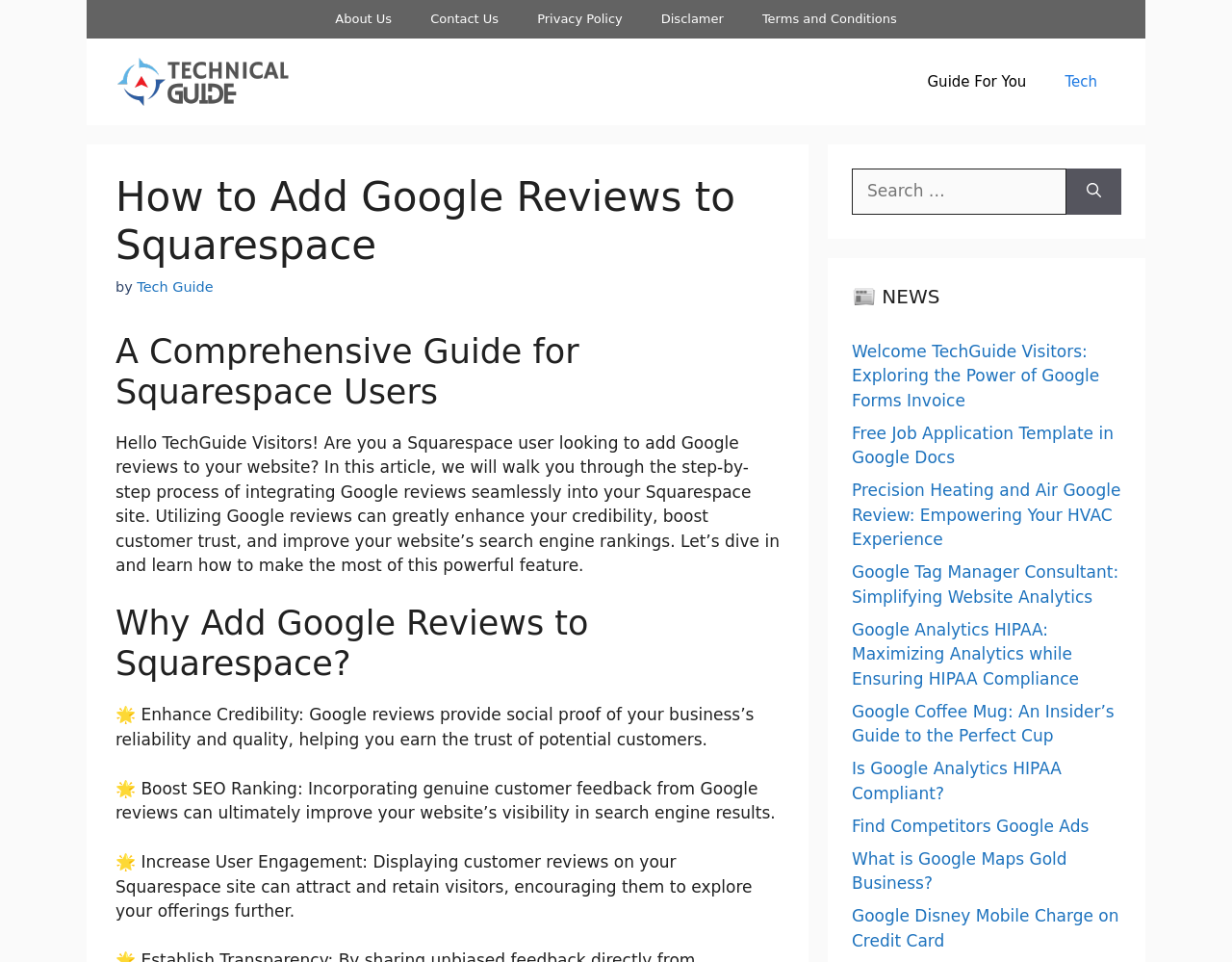Identify the bounding box coordinates of the section to be clicked to complete the task described by the following instruction: "Search for something". The coordinates should be four float numbers between 0 and 1, formatted as [left, top, right, bottom].

[0.691, 0.175, 0.866, 0.223]